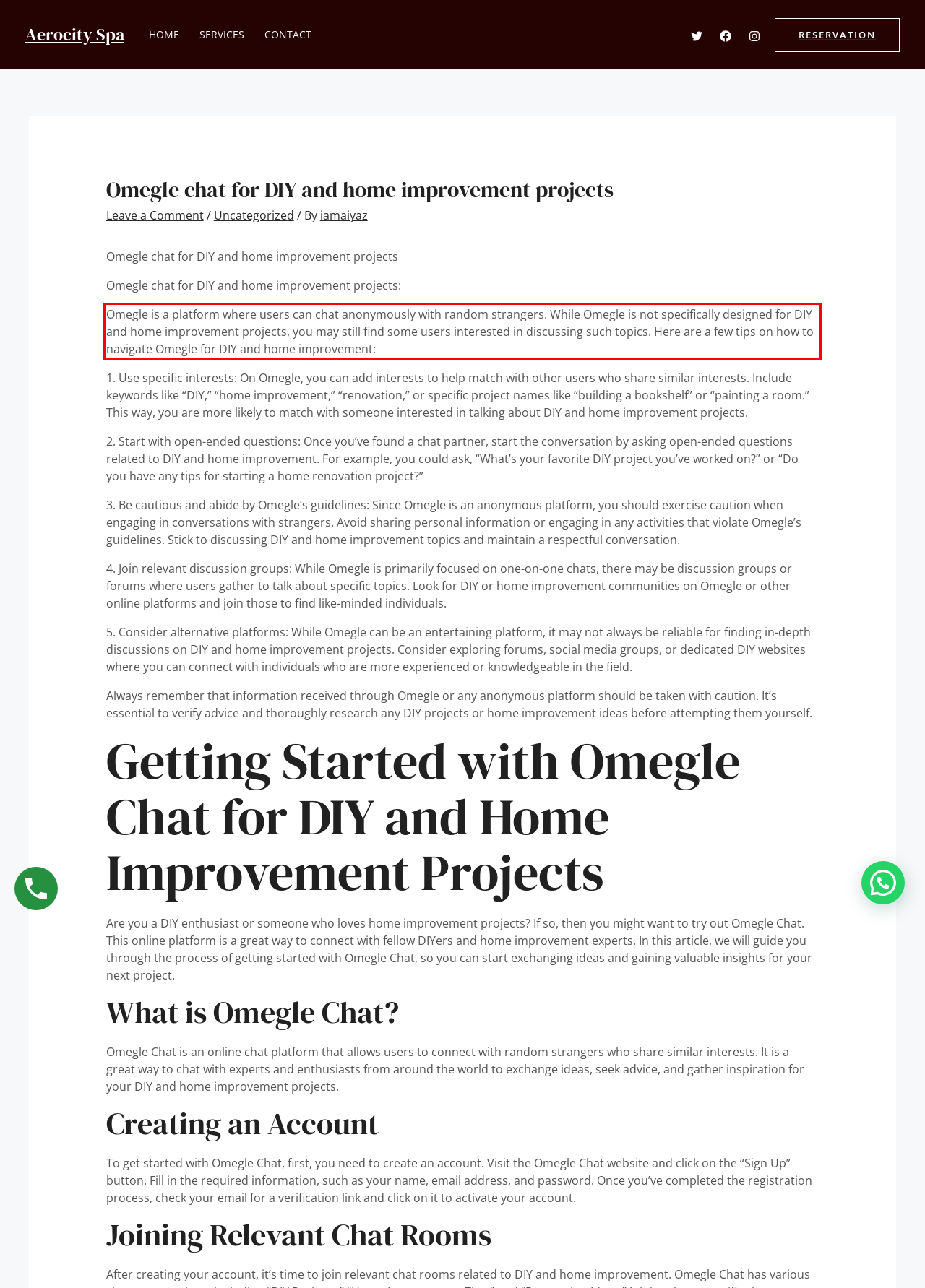Review the webpage screenshot provided, and perform OCR to extract the text from the red bounding box.

Omegle is a platform where users can chat anonymously with random strangers. While Omegle is not specifically designed for DIY and home improvement projects, you may still find some users interested in discussing such topics. Here are a few tips on how to navigate Omegle for DIY and home improvement: